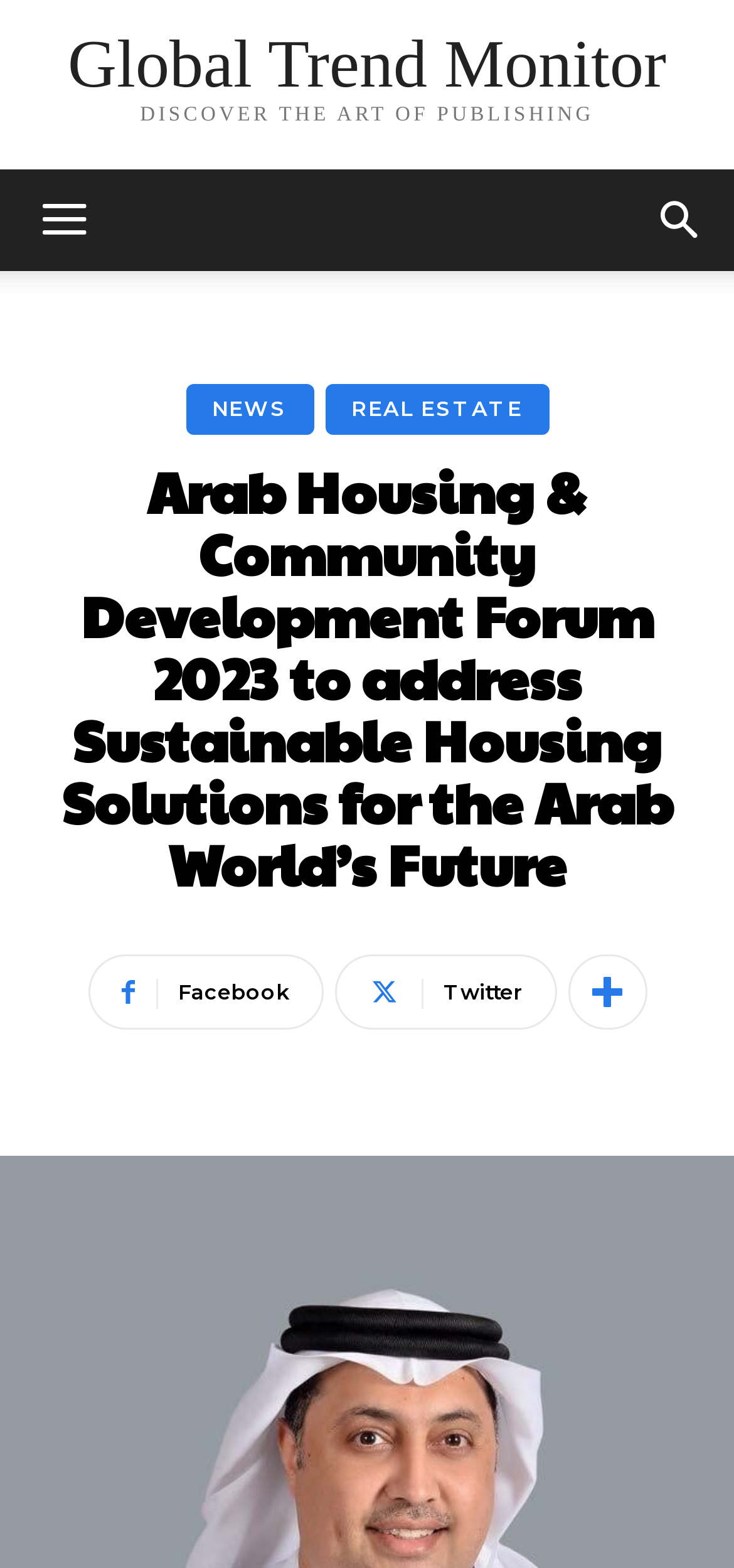Find the UI element described as: "Twitter" and predict its bounding box coordinates. Ensure the coordinates are four float numbers between 0 and 1, [left, top, right, bottom].

[0.455, 0.609, 0.758, 0.657]